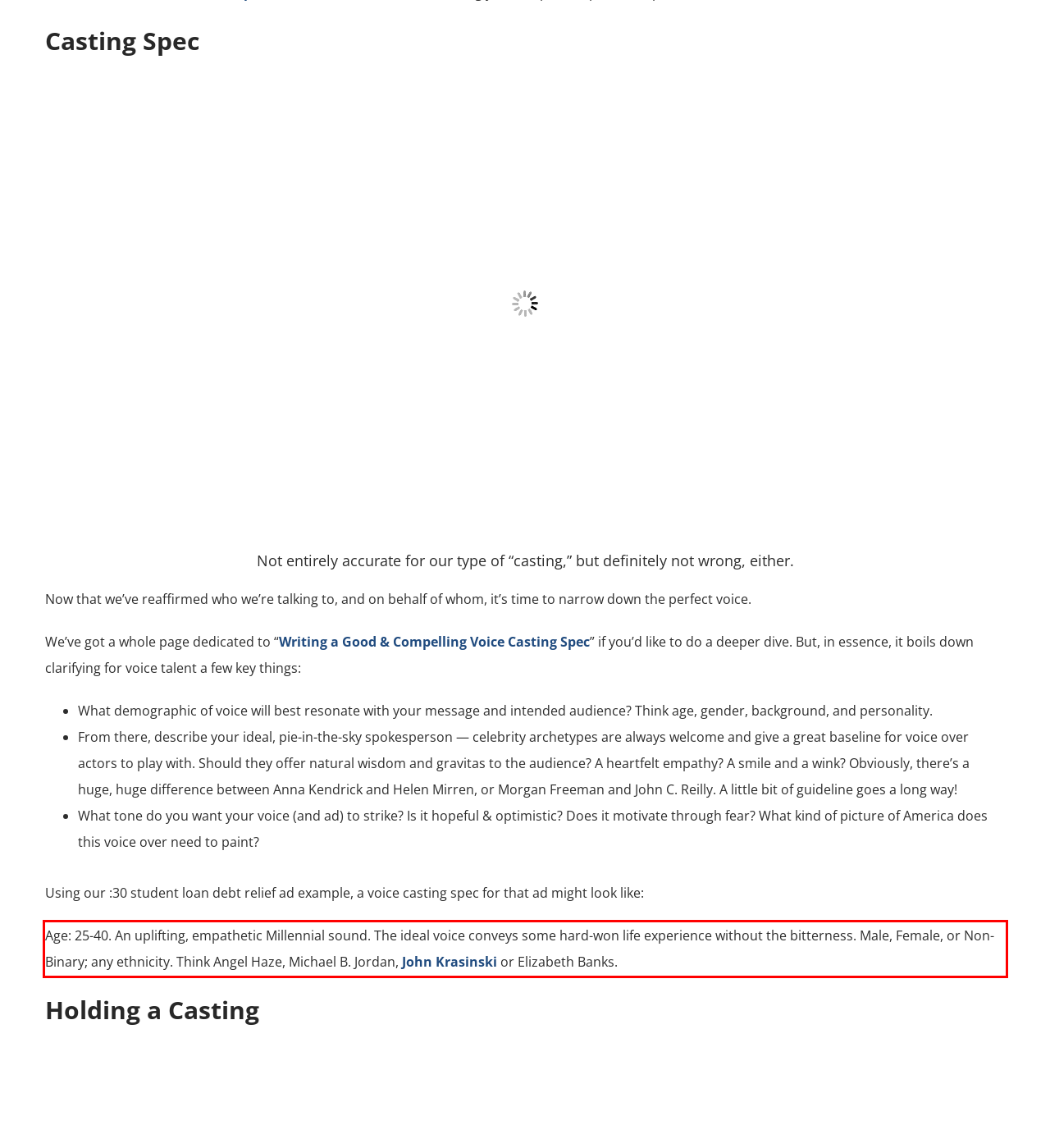Observe the screenshot of the webpage, locate the red bounding box, and extract the text content within it.

Age: 25-40. An uplifting, empathetic Millennial sound. The ideal voice conveys some hard-won life experience without the bitterness. Male, Female, or Non-Binary; any ethnicity. Think Angel Haze, Michael B. Jordan, John Krasinski or Elizabeth Banks.